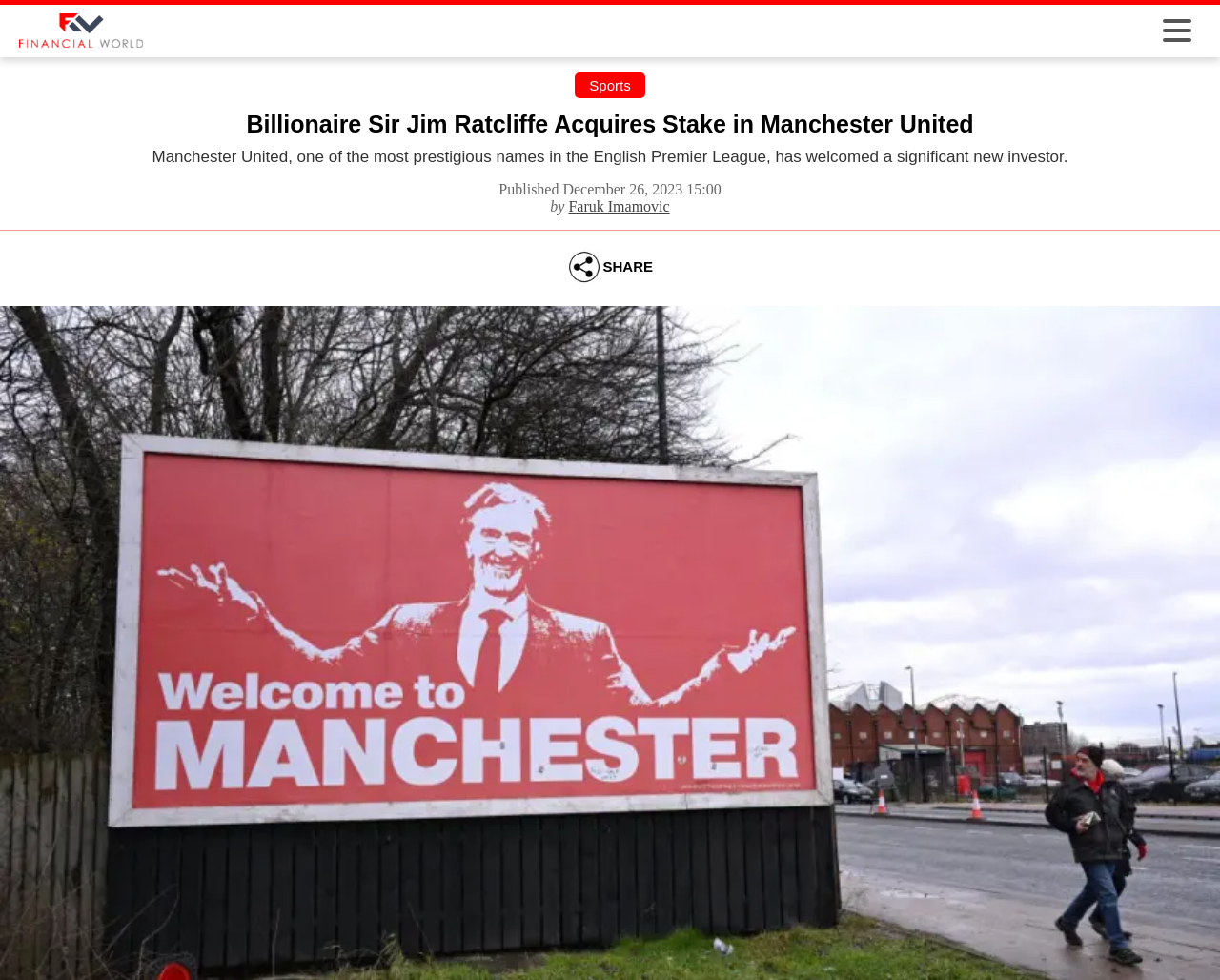What is the name of the category that this article belongs to?
Can you provide a detailed and comprehensive answer to the question?

The answer can be found in the link element with the text 'Sports', which is likely a category or section that this article belongs to.